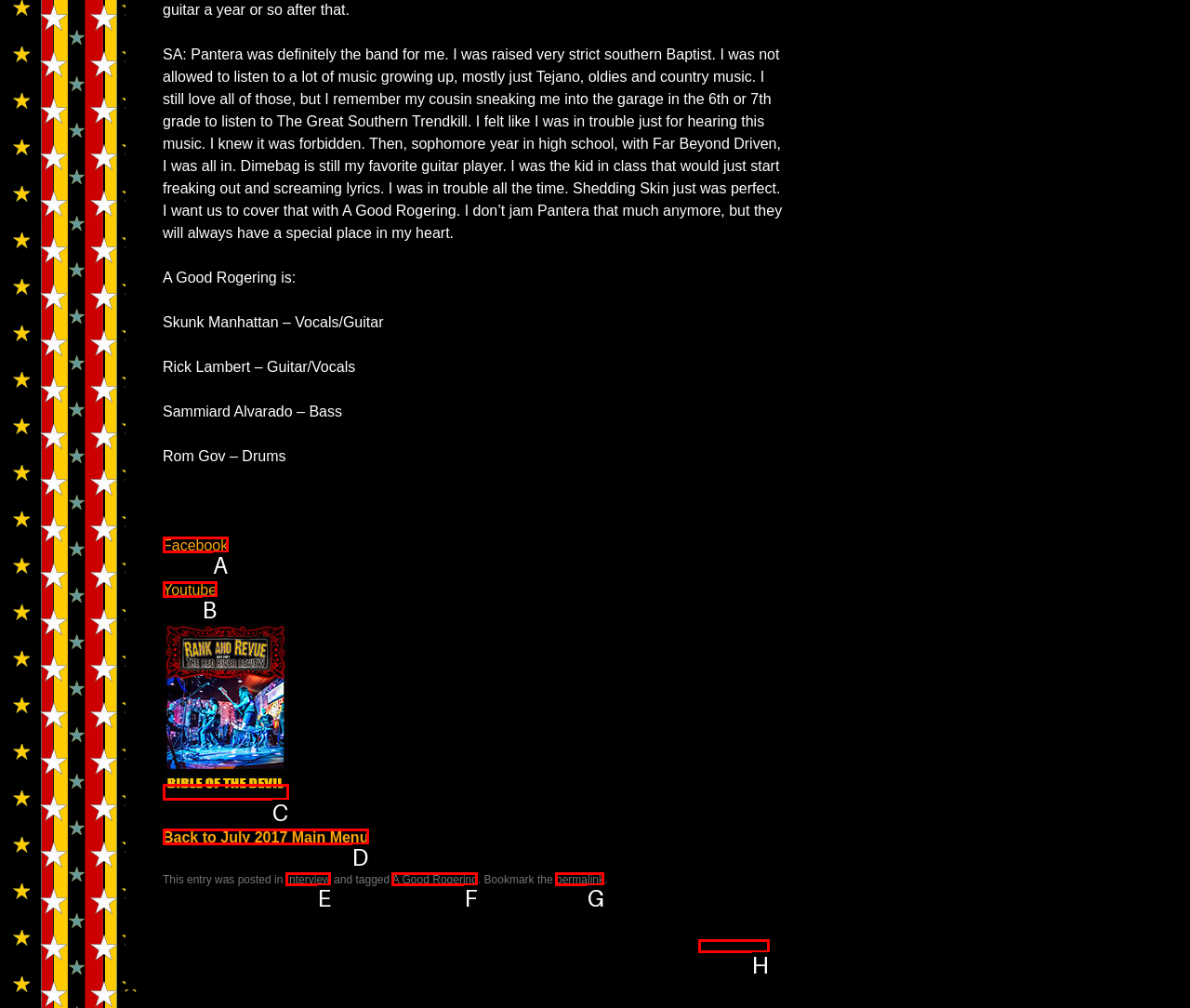Select the right option to accomplish this task: Sign up for the newsletter. Reply with the letter corresponding to the correct UI element.

None